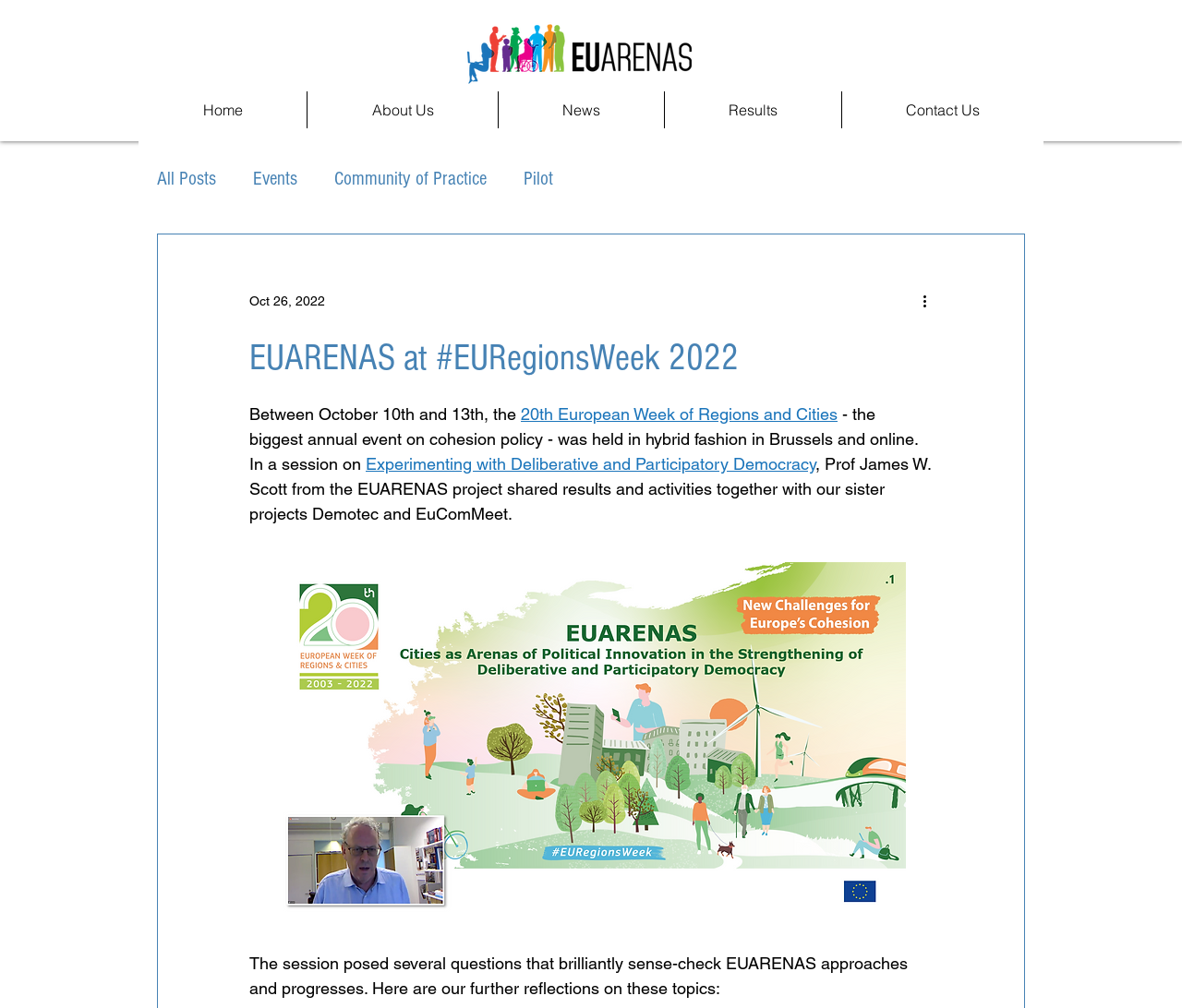Use the details in the image to answer the question thoroughly: 
What is the name of the event held in Brussels and online?

I found this answer by reading the text in the webpage, specifically the sentence 'Between October 10th and 13th, the 20th European Week of Regions and Cities - the biggest annual event on cohesion policy - was held in hybrid fashion in Brussels and online.'